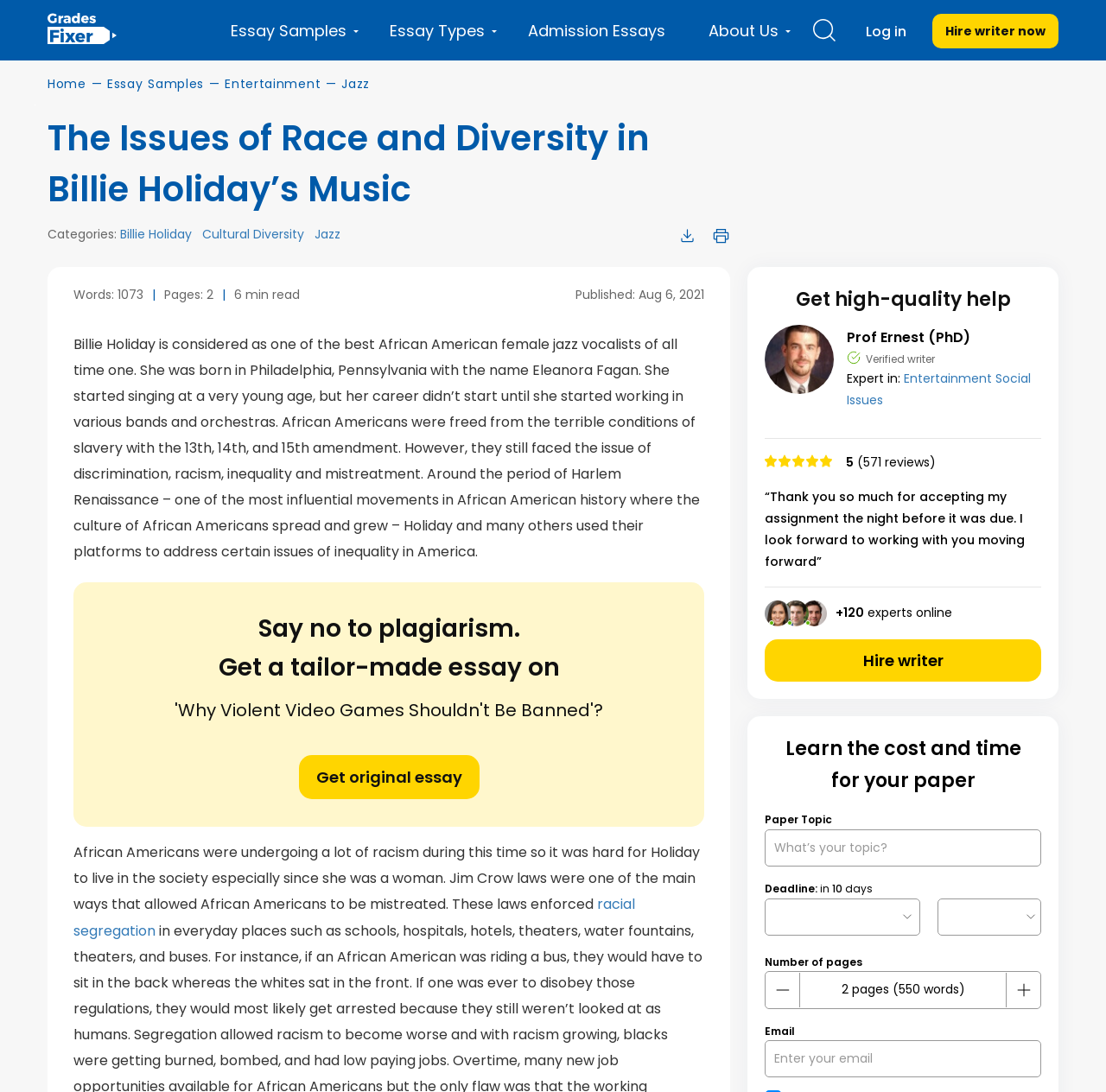Can you find the bounding box coordinates for the element that needs to be clicked to execute this instruction: "Get a tailor-made essay on Billie Holiday"? The coordinates should be given as four float numbers between 0 and 1, i.e., [left, top, right, bottom].

[0.27, 0.691, 0.433, 0.732]